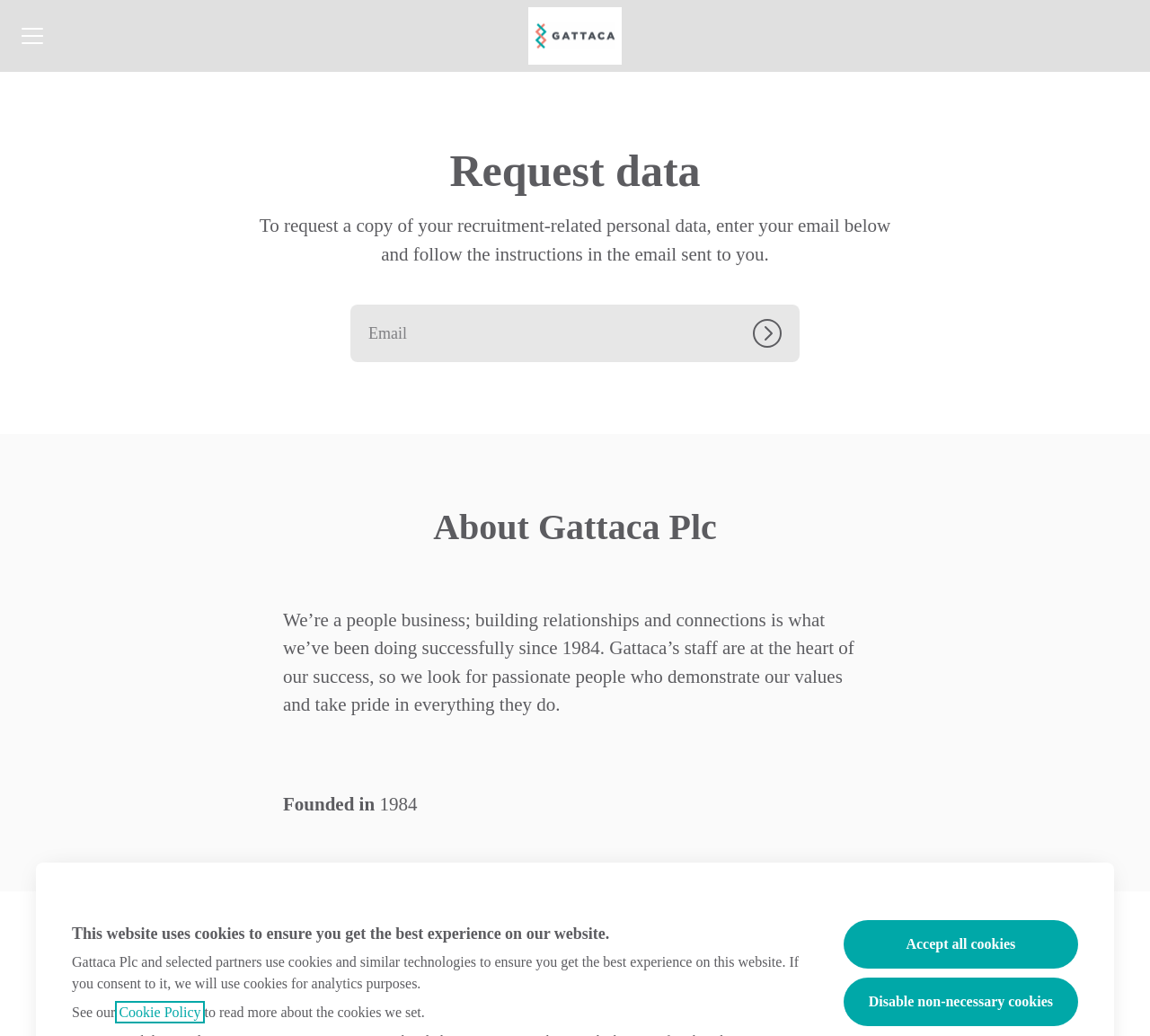What is the purpose of this webpage?
Please use the visual content to give a single word or phrase answer.

Request data